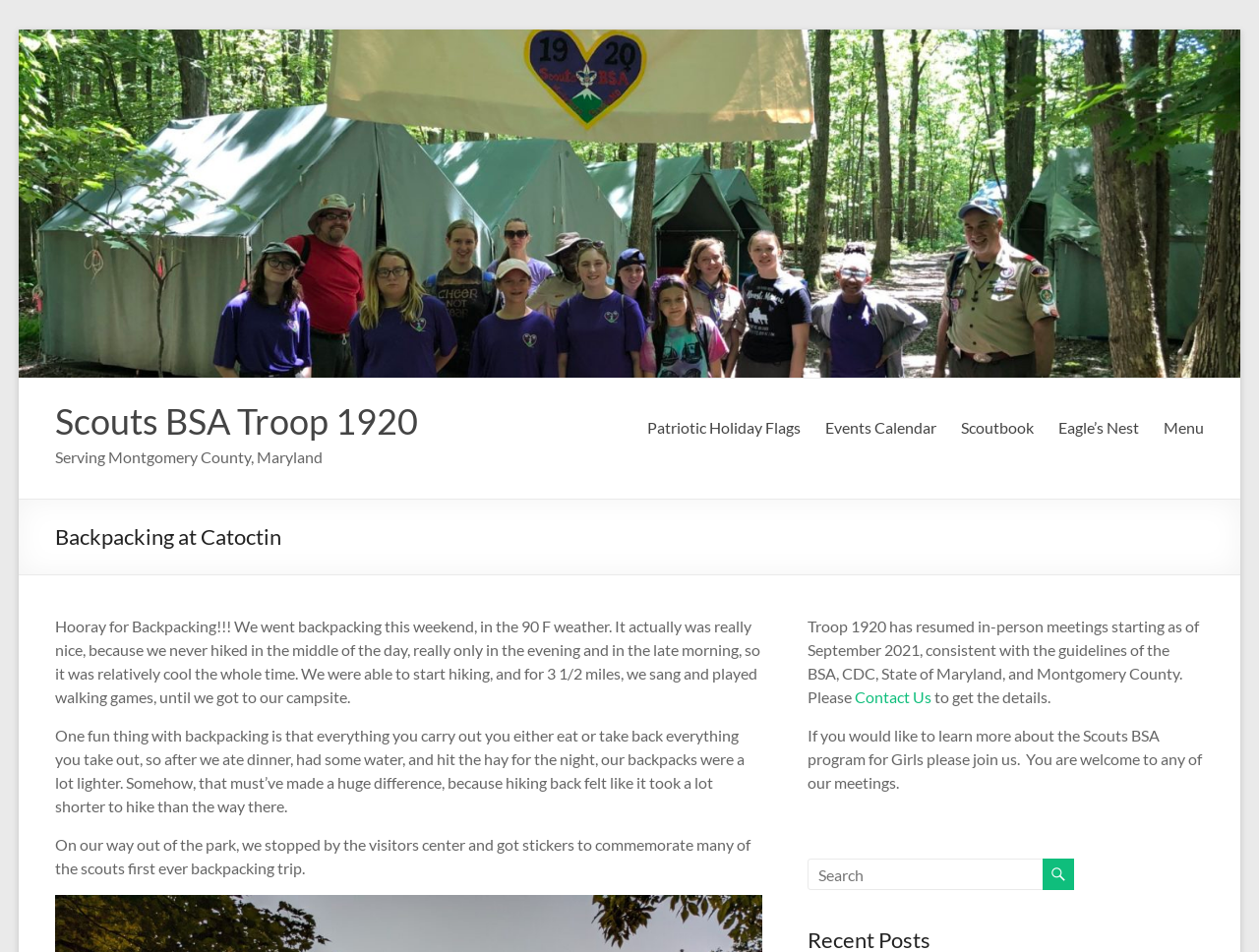Describe the entire webpage, focusing on both content and design.

The webpage is about Scouts BSA Troop 1920, with a focus on a backpacking trip to Catoctin. At the top left, there is a link to "Skip to content". Next to it, there is a large image of the troop's logo, taking up most of the top section of the page. Below the image, there is a heading with the troop's name, followed by a link to the same name.

To the right of the troop's name, there is a line of links, including "Patriotic Holiday Flags", "Events Calendar", "Scoutbook", "Eagle's Nest", and "Menu". Below this line, there is a heading "Backpacking at Catoctin", followed by a series of paragraphs describing the trip. The text explains that the scouts went backpacking in 90°F weather, hiked 3.5 miles while singing and playing games, and enjoyed a lighter backpack after eating dinner and packing up.

On the right side of the page, there is a complementary section with a notice about the troop resuming in-person meetings as of September 2021, along with a link to "Contact Us" and some additional text. Below this, there is another complementary section with a search box and a button with a magnifying glass icon.

Overall, the page has a clear structure, with a prominent image and heading at the top, followed by a series of links and then the main content about the backpacking trip. The right side of the page has some additional information and a search function.